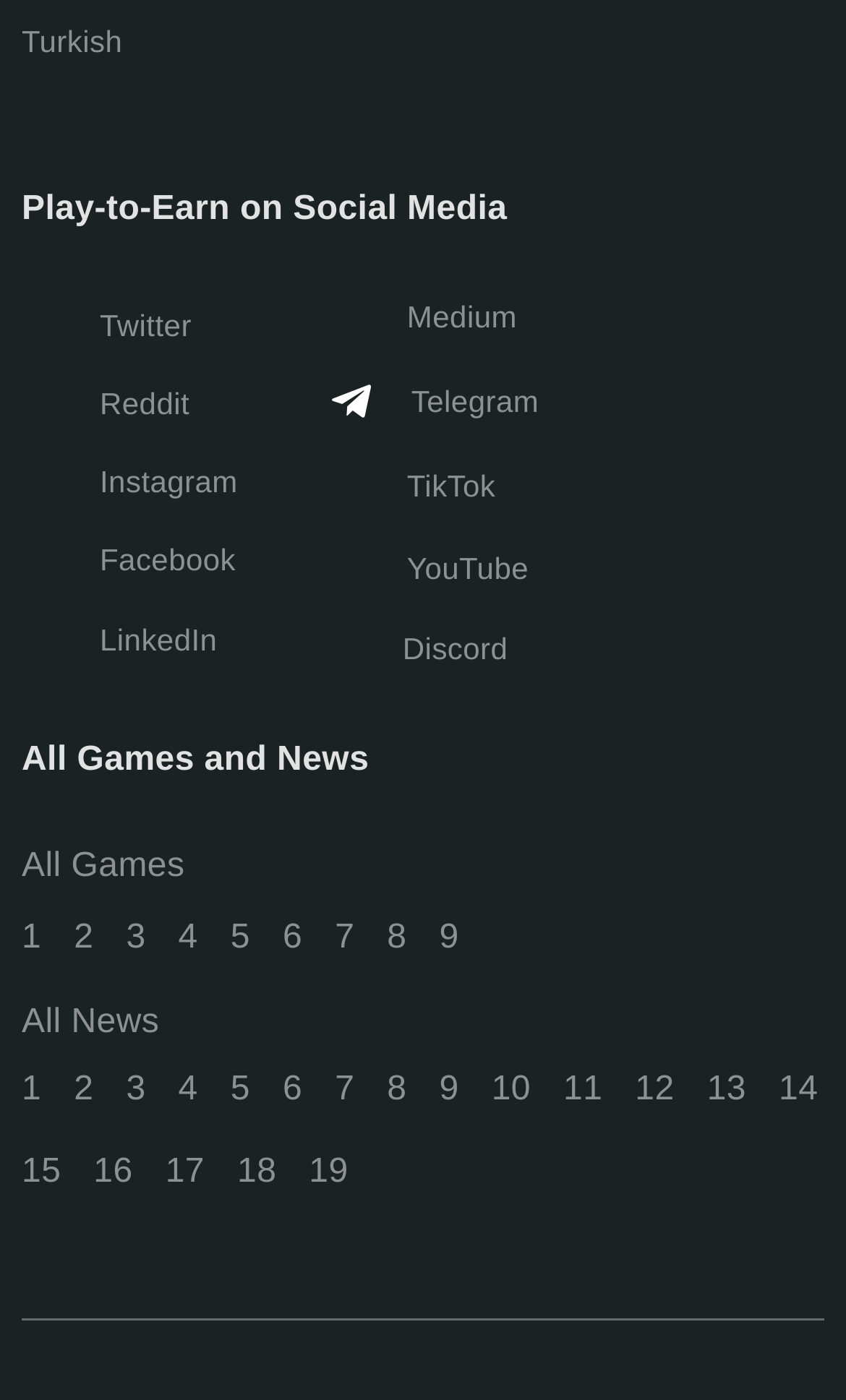Determine the bounding box coordinates of the clickable element to achieve the following action: 'View LinkedIn'. Provide the coordinates as four float values between 0 and 1, formatted as [left, top, right, bottom].

[0.118, 0.441, 0.257, 0.472]